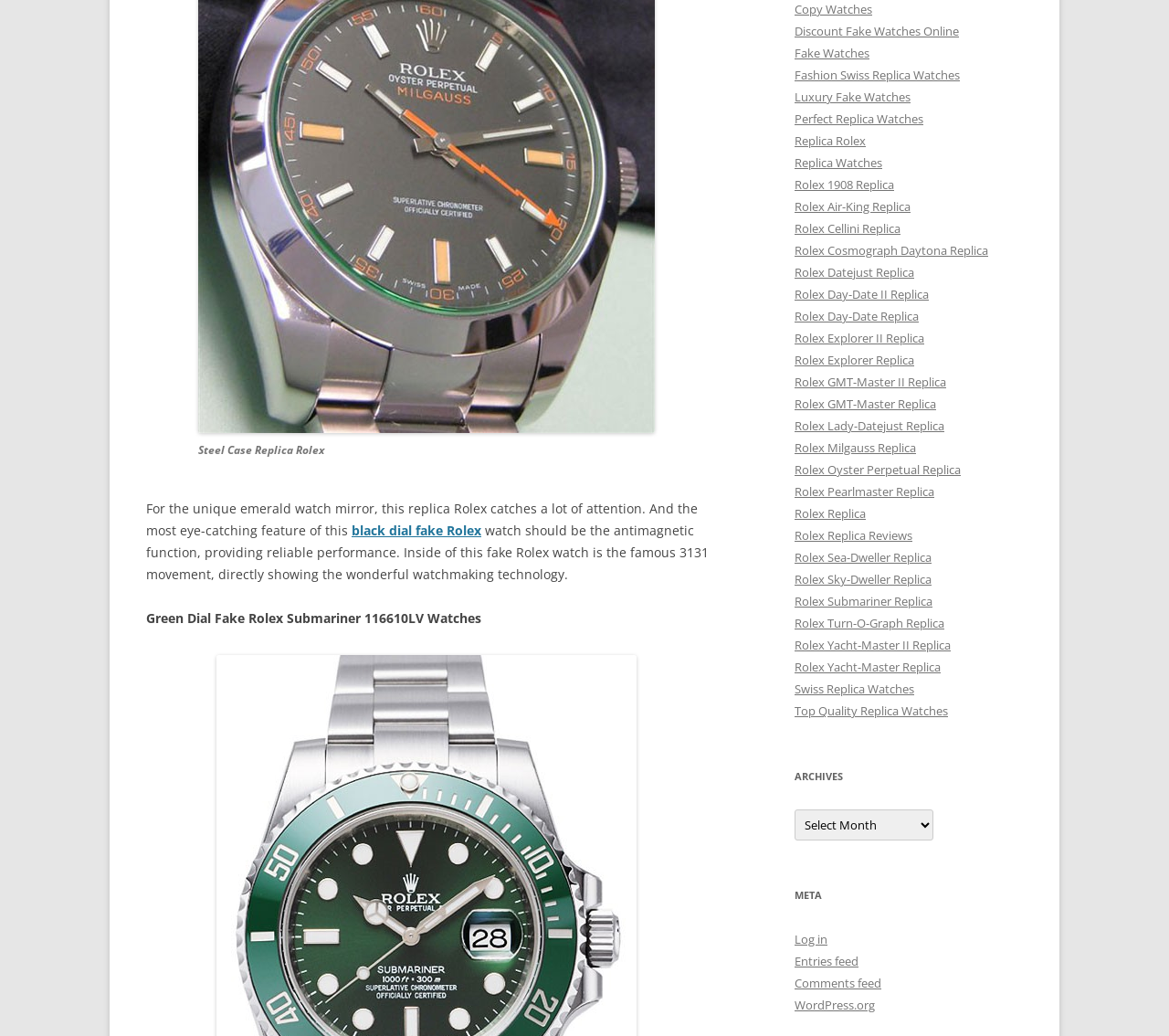Please specify the bounding box coordinates of the area that should be clicked to accomplish the following instruction: "Click on the 'Rolex Submariner Replica' link". The coordinates should consist of four float numbers between 0 and 1, i.e., [left, top, right, bottom].

[0.68, 0.573, 0.798, 0.588]